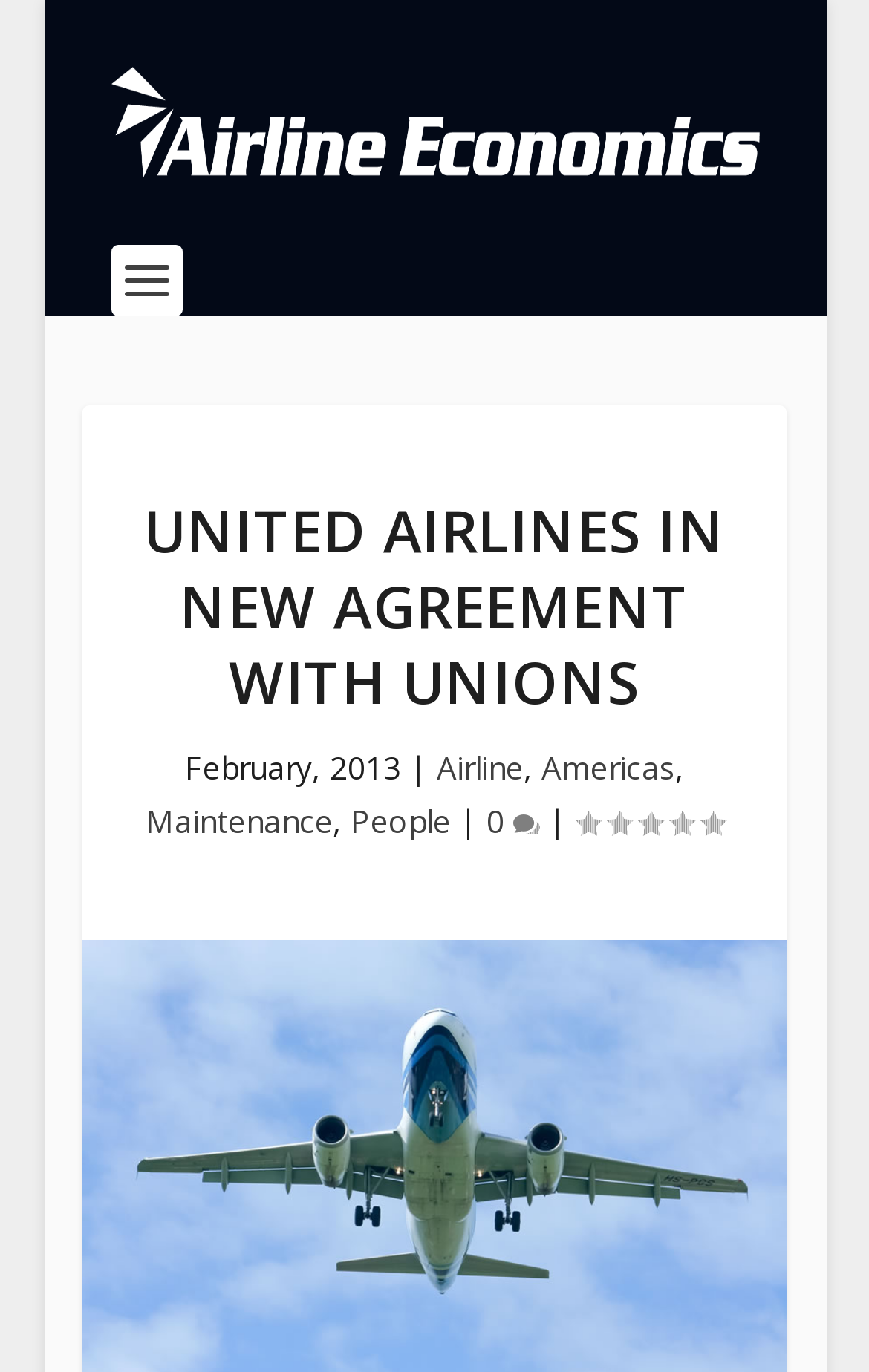What is the rating of the news article?
Ensure your answer is thorough and detailed.

I found the rating of the news article by looking at the generic element that says 'Rating: 0.00' which is located below the main heading.